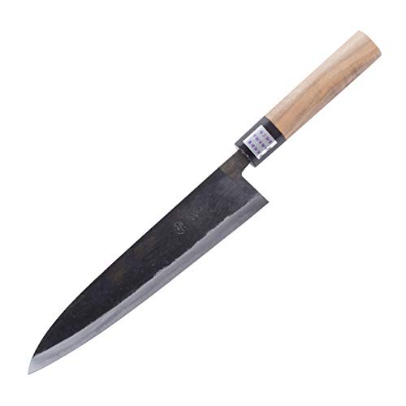Respond to the following question using a concise word or phrase: 
What is the hardness rating of the blade?

62 to 63 HRC